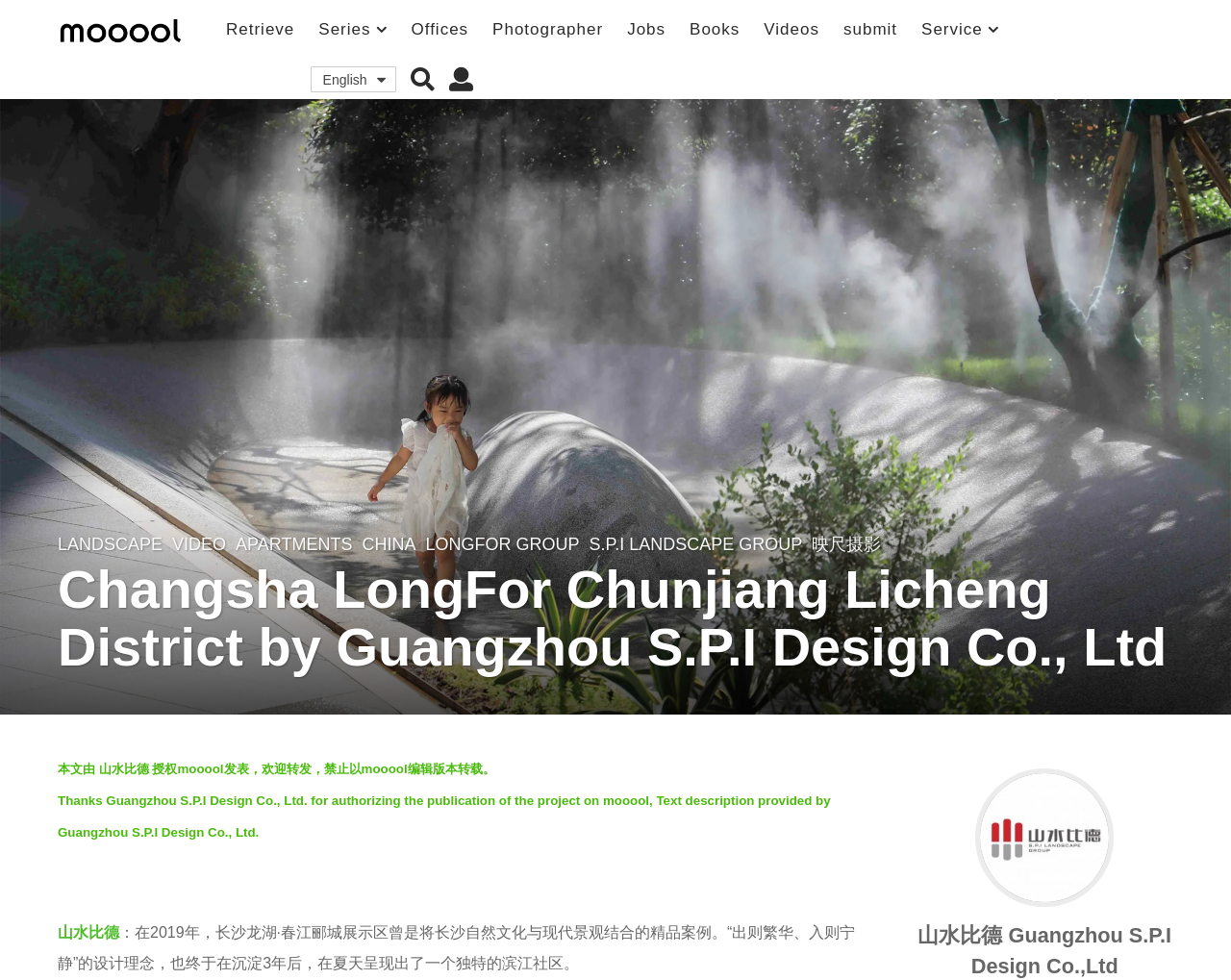What is the language of the webpage?
Using the visual information, reply with a single word or short phrase.

English